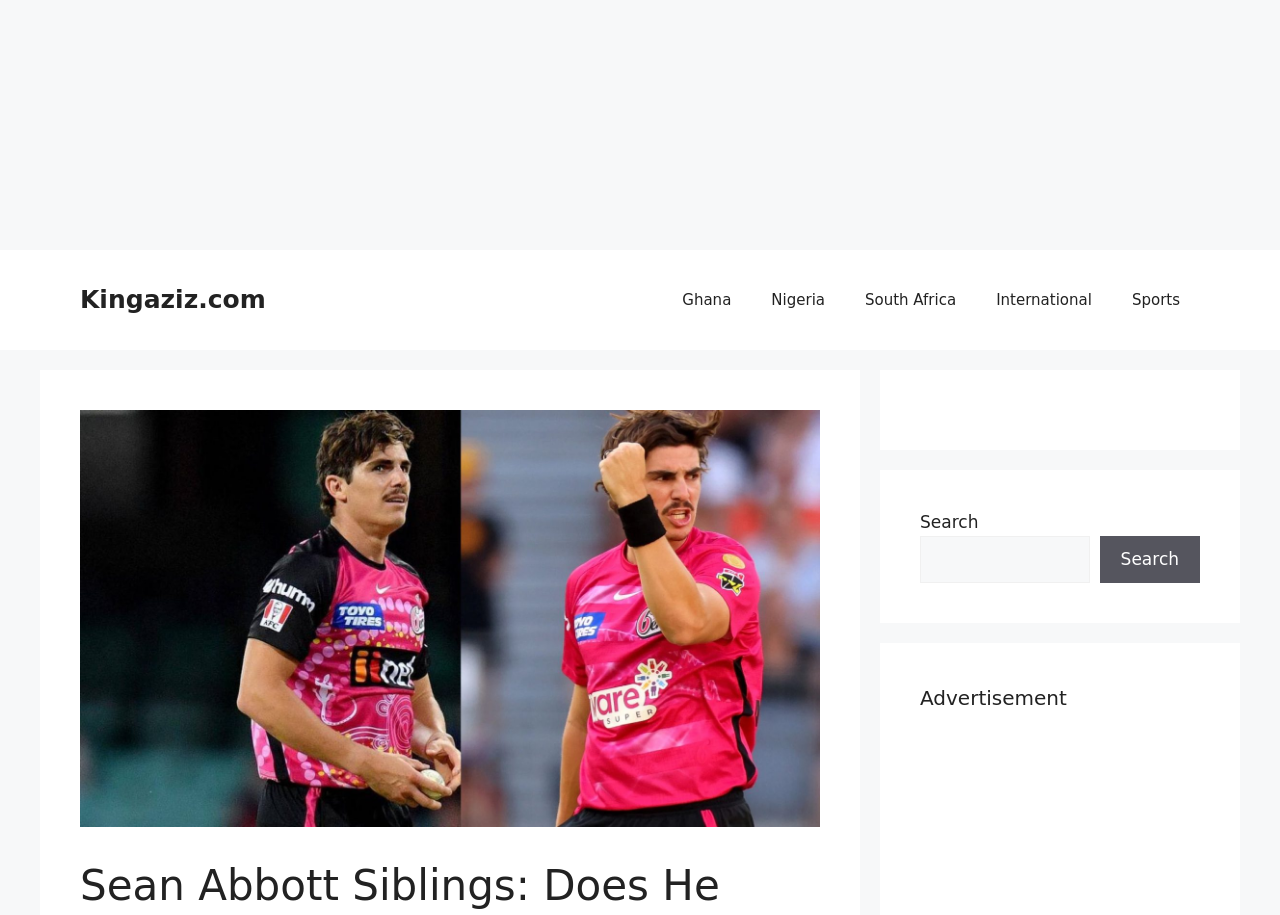Could you please study the image and provide a detailed answer to the question:
How many complementary elements are there?

I identified two complementary elements on the webpage, which are siblings of the banner element and have no OCR text or element descriptions.